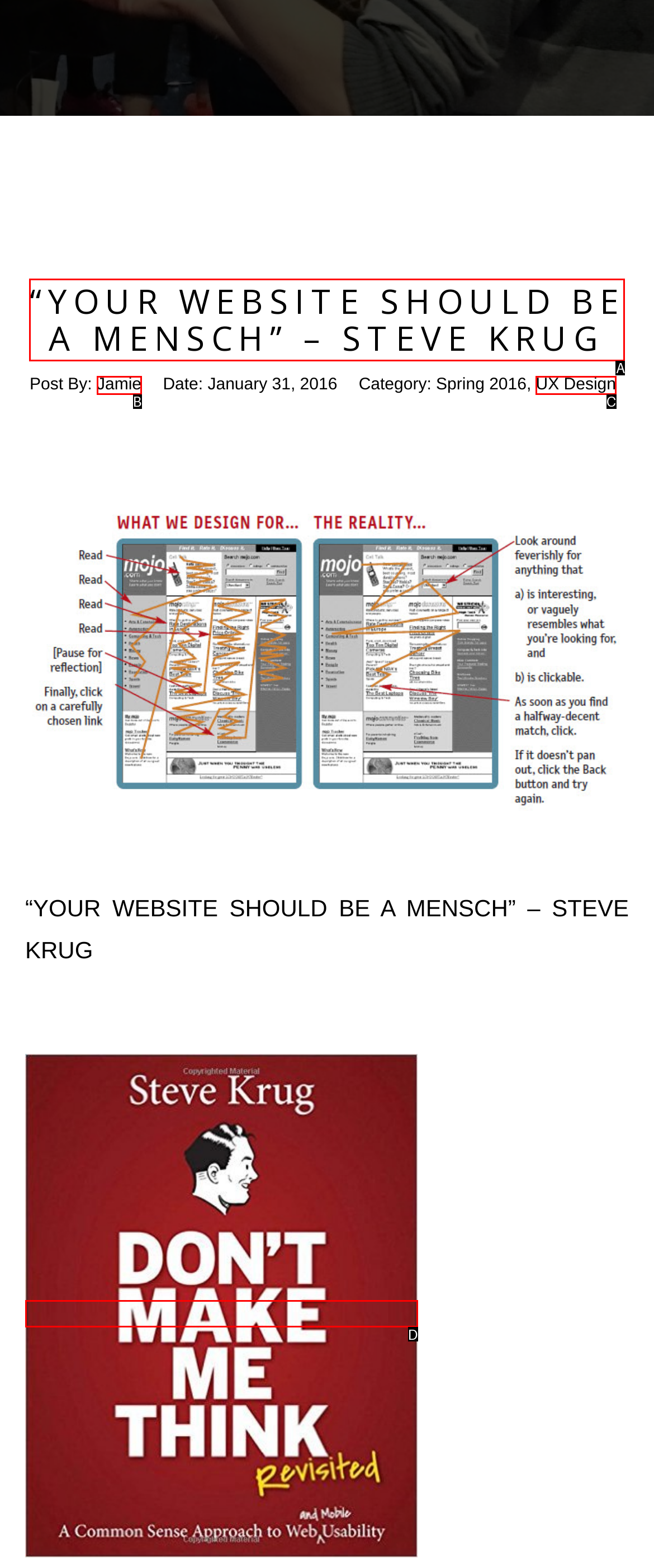Using the description: Jamie, find the corresponding HTML element. Provide the letter of the matching option directly.

B